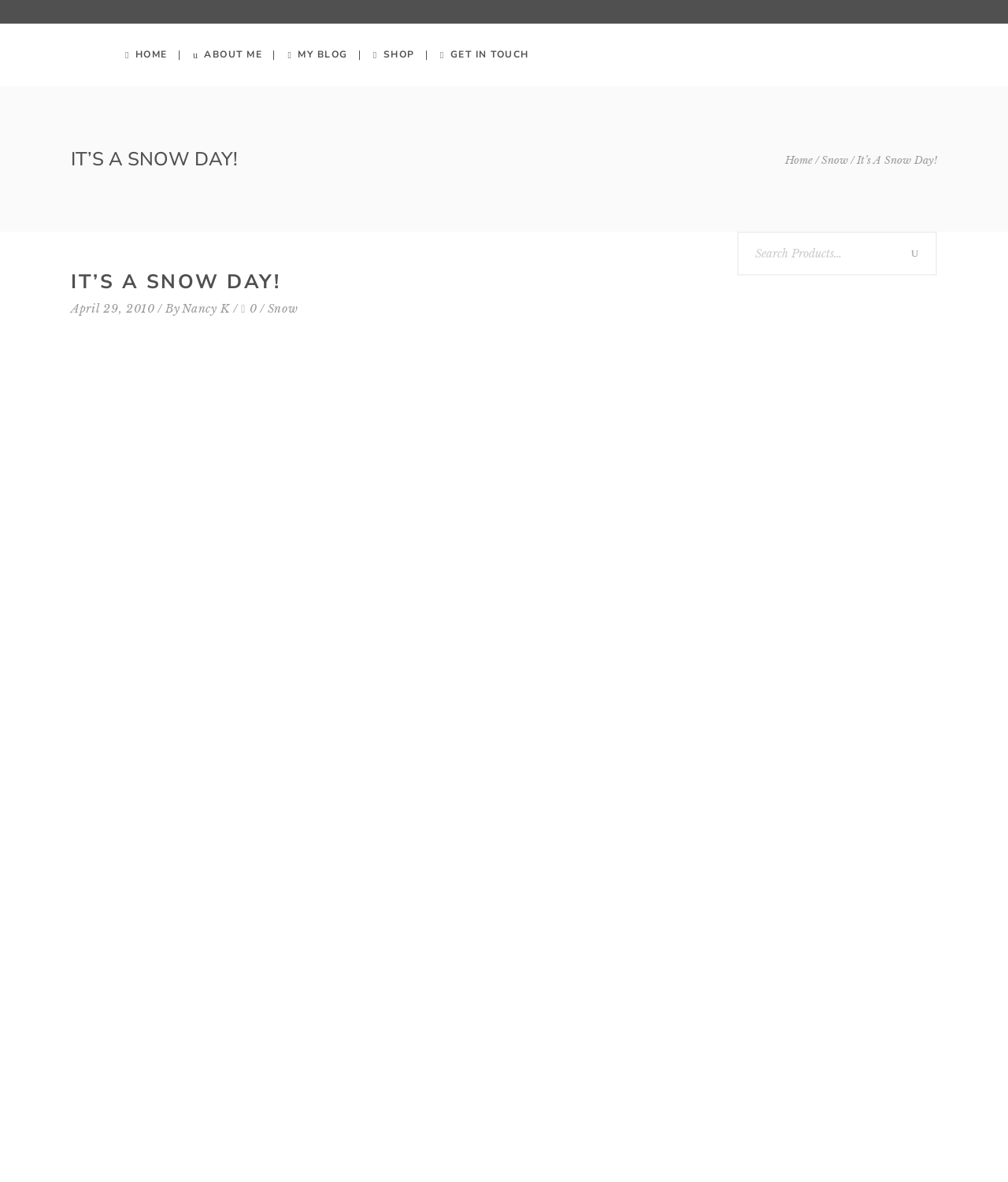Determine the bounding box coordinates of the section to be clicked to follow the instruction: "View the ABOUT ME page". The coordinates should be given as four float numbers between 0 and 1, formatted as [left, top, right, bottom].

[0.179, 0.02, 0.273, 0.073]